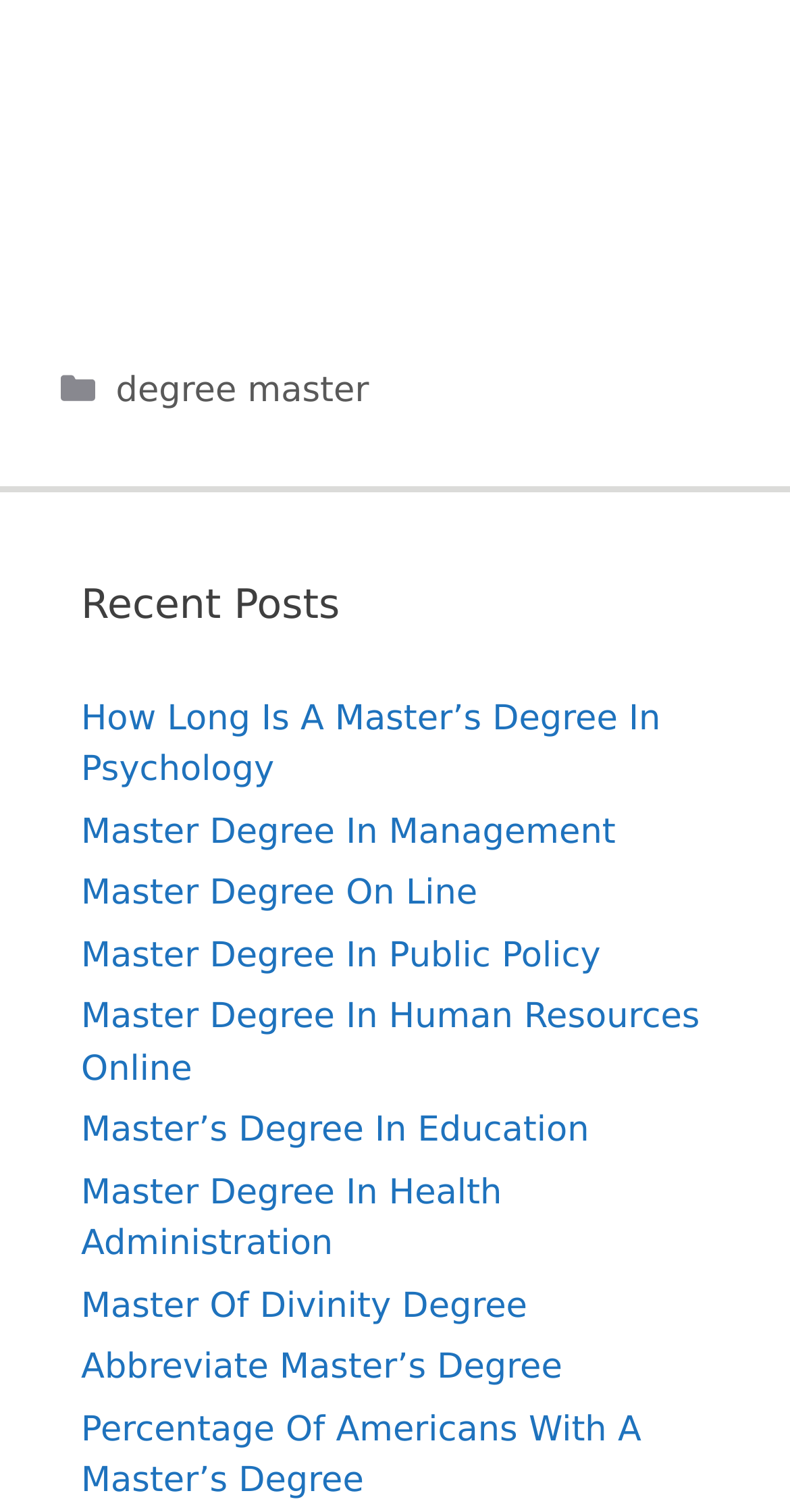How many links are there under 'Recent Posts'?
Please use the image to provide an in-depth answer to the question.

There are 8 links listed under the 'Recent Posts' section, which are 'How Long Is A Master’s Degree In Psychology', 'Master Degree In Management', 'Master Degree On Line', 'Master Degree In Public Policy', 'Master Degree In Human Resources Online', 'Master’s Degree In Education', 'Master Degree In Health Administration', and 'Master Of Divinity Degree'.